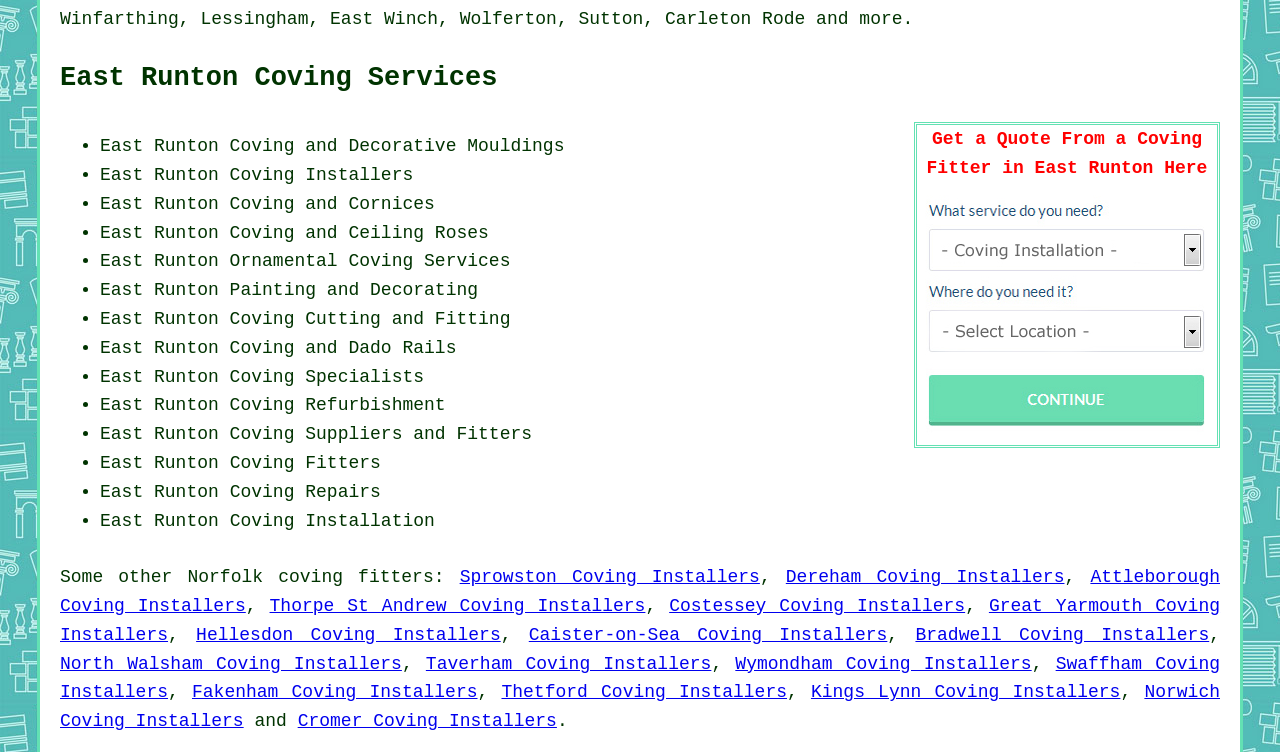Identify the bounding box coordinates of the region that should be clicked to execute the following instruction: "Learn about East Runton coving and decorative mouldings".

[0.078, 0.181, 0.441, 0.208]